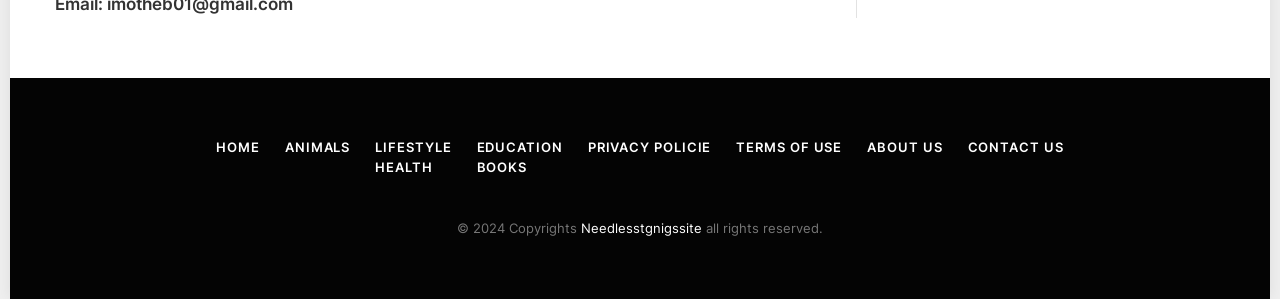Please mark the clickable region by giving the bounding box coordinates needed to complete this instruction: "read about lifestyle".

[0.293, 0.466, 0.353, 0.519]